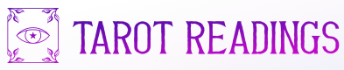What is the theme of the decorative elements?
From the image, respond using a single word or phrase.

mystical and symbolic